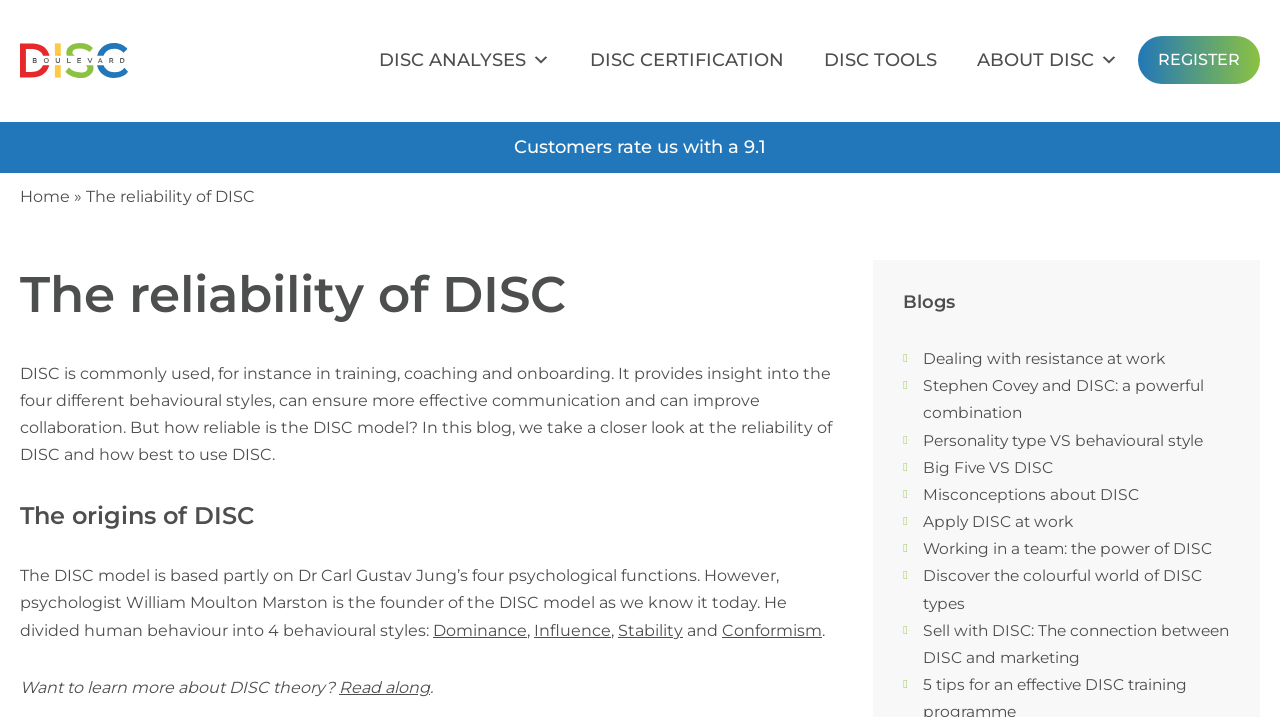Find the bounding box coordinates of the element you need to click on to perform this action: 'Learn more about DISC theory'. The coordinates should be represented by four float values between 0 and 1, in the format [left, top, right, bottom].

[0.265, 0.945, 0.338, 0.972]